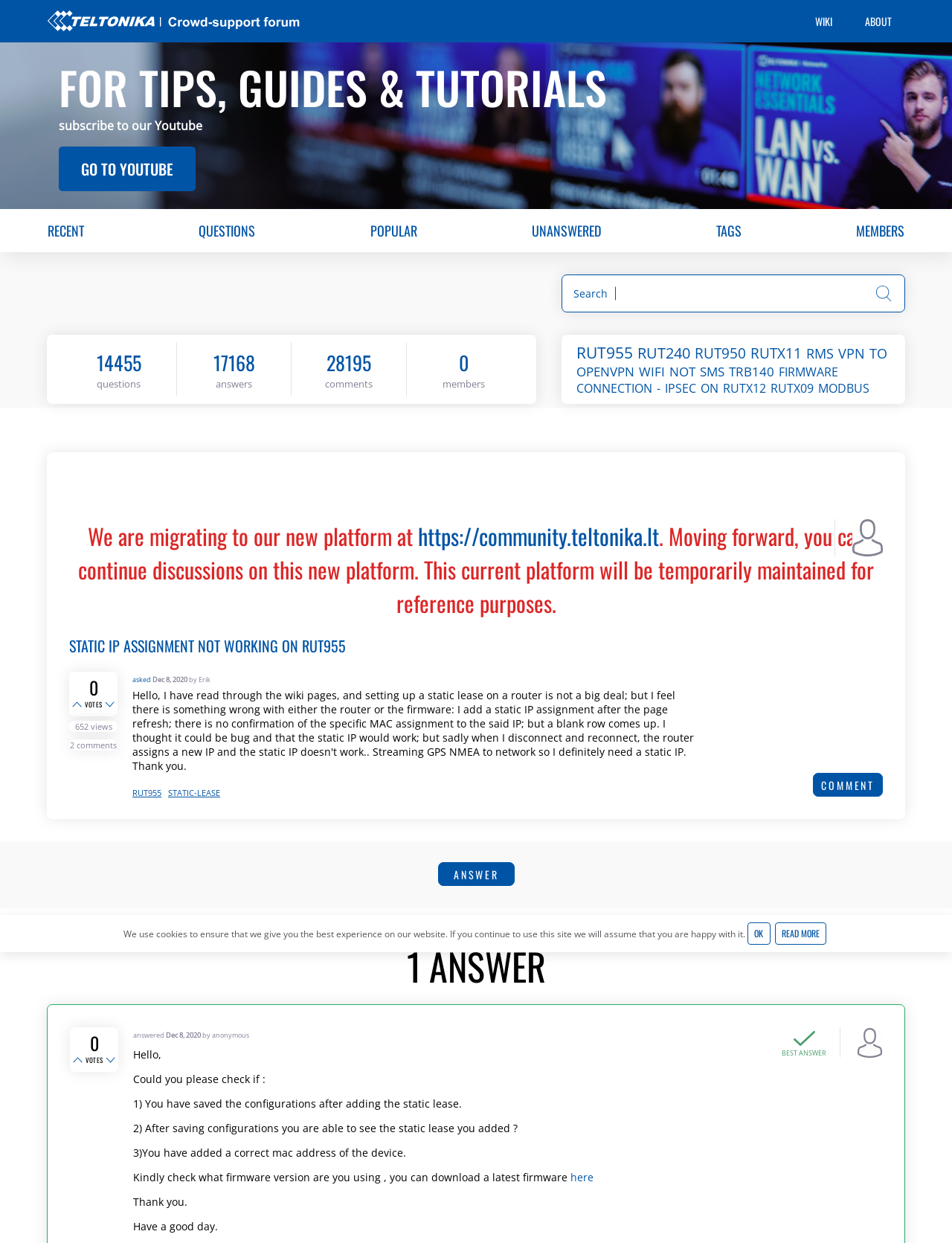What is the name of the person who asked this question?
Refer to the image and offer an in-depth and detailed answer to the question.

The name of the person who asked this question can be found below the topic heading, which is displayed as 'asked by Erik'.